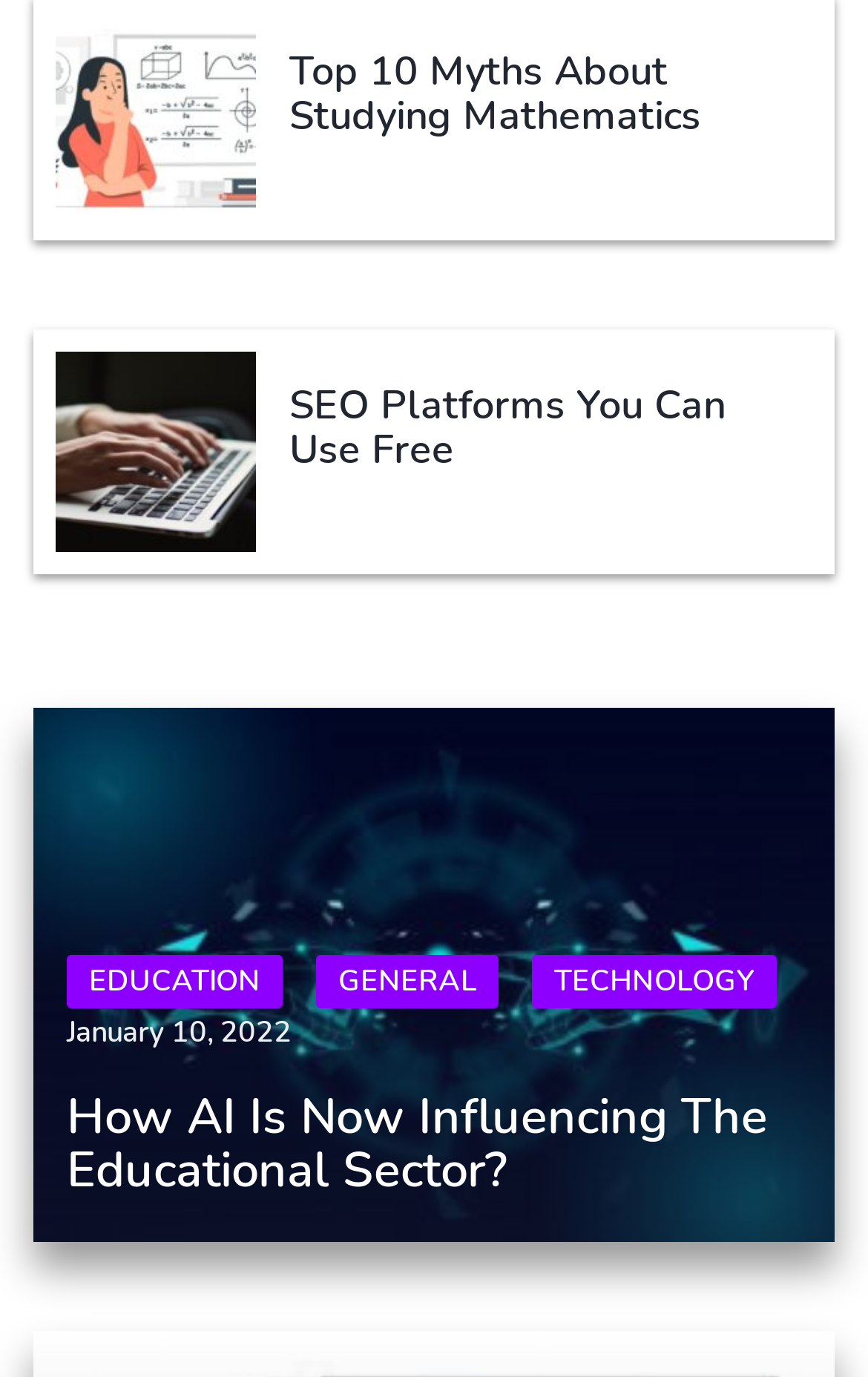Please specify the bounding box coordinates of the clickable section necessary to execute the following command: "view articles under the EDUCATION category".

[0.077, 0.694, 0.326, 0.732]